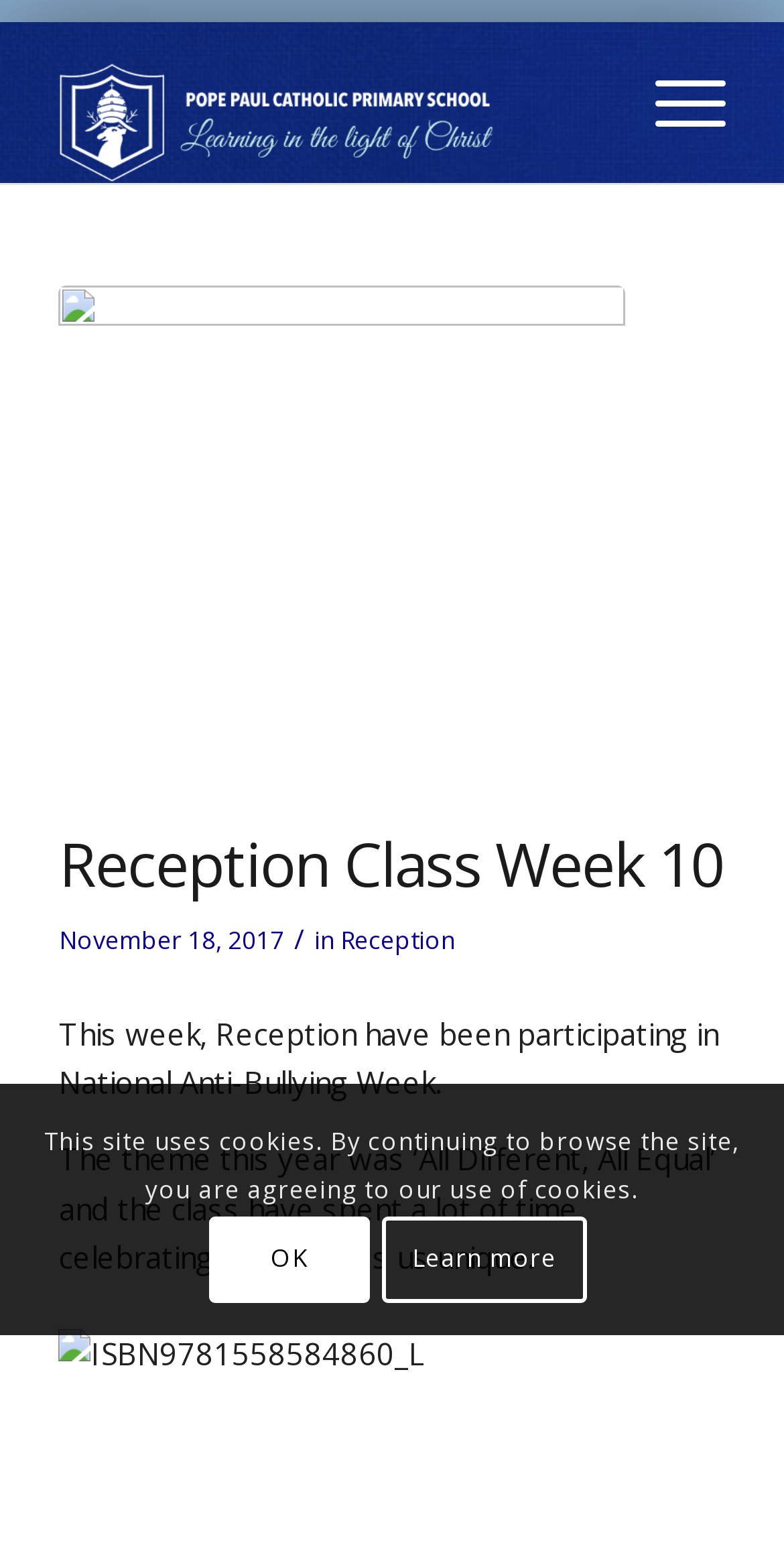Respond to the question below with a concise word or phrase:
What is the focus of Reception Class Week 10?

Celebrating individuality